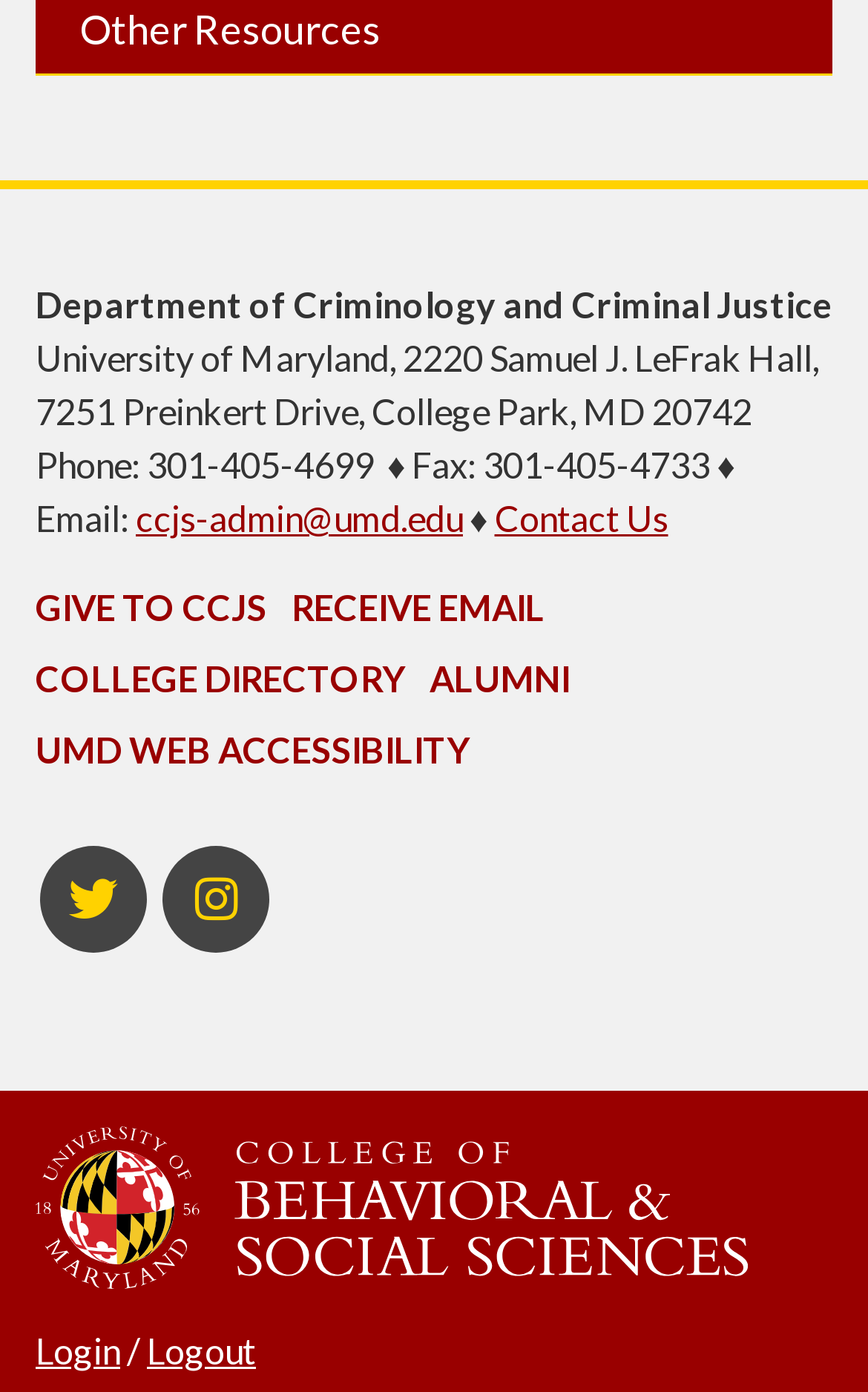Given the element description UMD Web Accessibility, identify the bounding box coordinates for the UI element on the webpage screenshot. The format should be (top-left x, top-left y, bottom-right x, bottom-right y), with values between 0 and 1.

[0.041, 0.523, 0.541, 0.553]